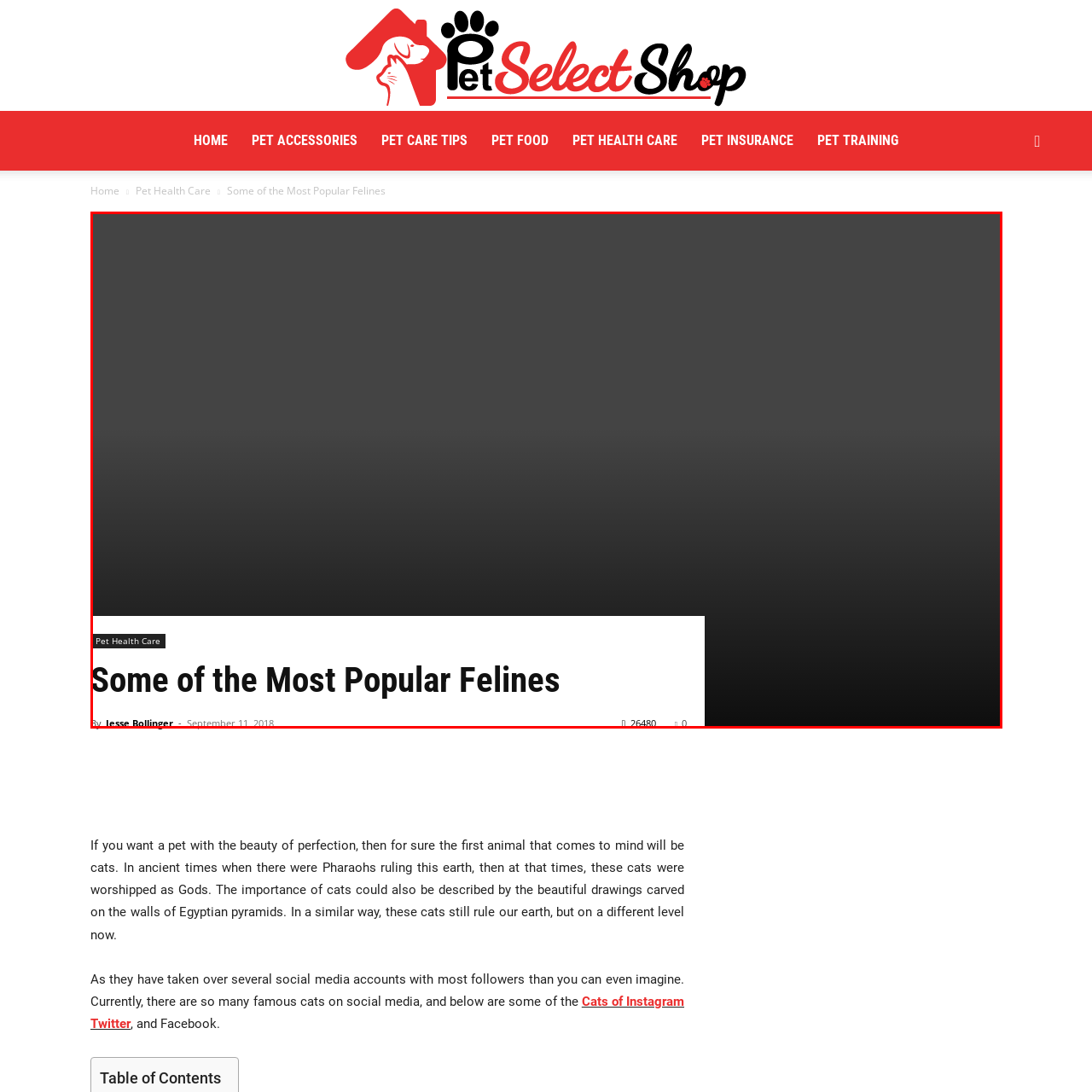Review the part of the image encased in the red box and give an elaborate answer to the question posed: What is the theme of the article?

The theme of the article can be inferred from the title 'Some of the Most Popular Felines', which suggests that the article is about famous or well-known cats, and the caption also mentions that the header reflects a theme centered around famous cats.